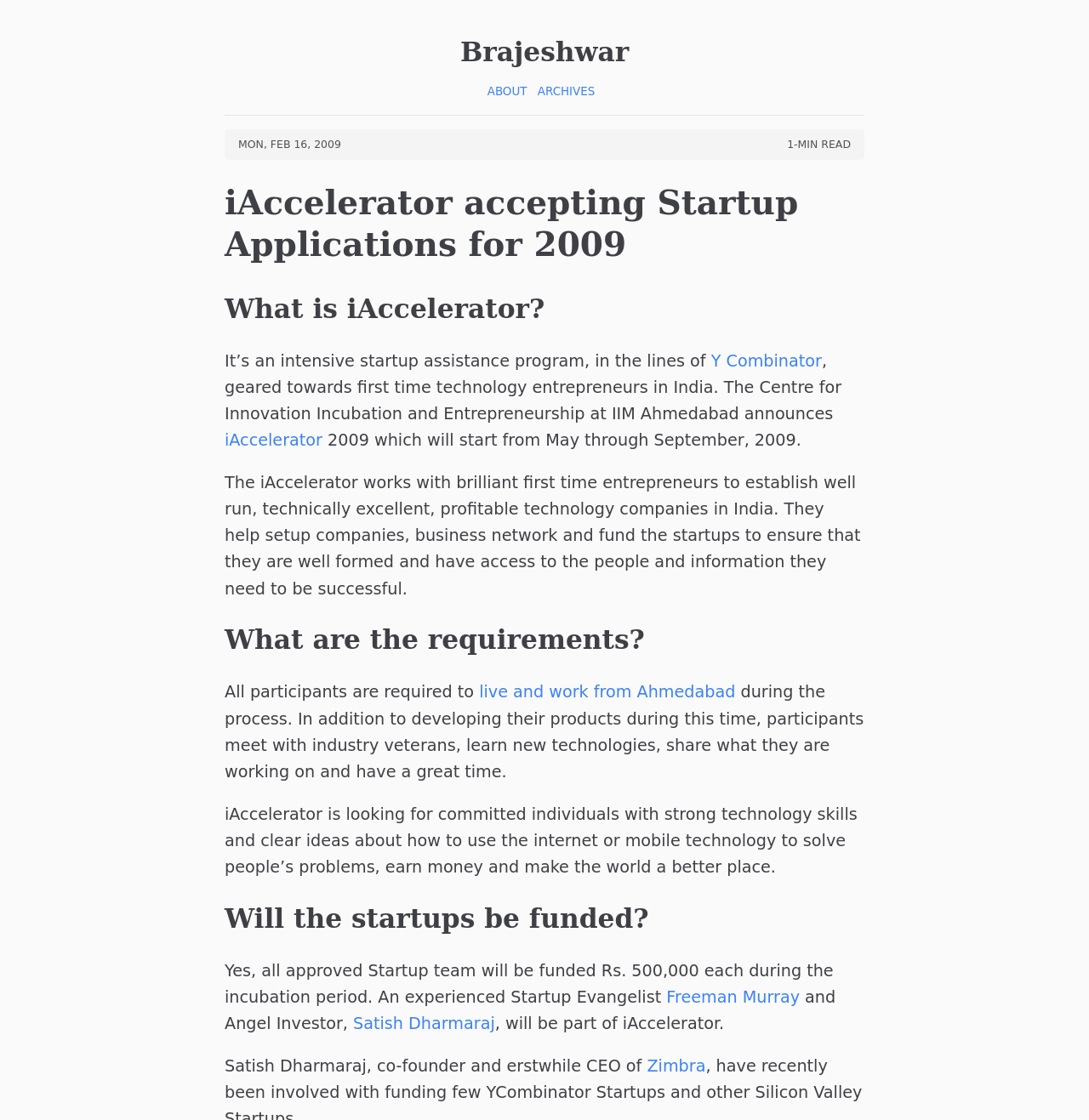Locate the bounding box coordinates for the element described below: "Y Combinator". The coordinates must be four float values between 0 and 1, formatted as [left, top, right, bottom].

[0.653, 0.313, 0.755, 0.331]